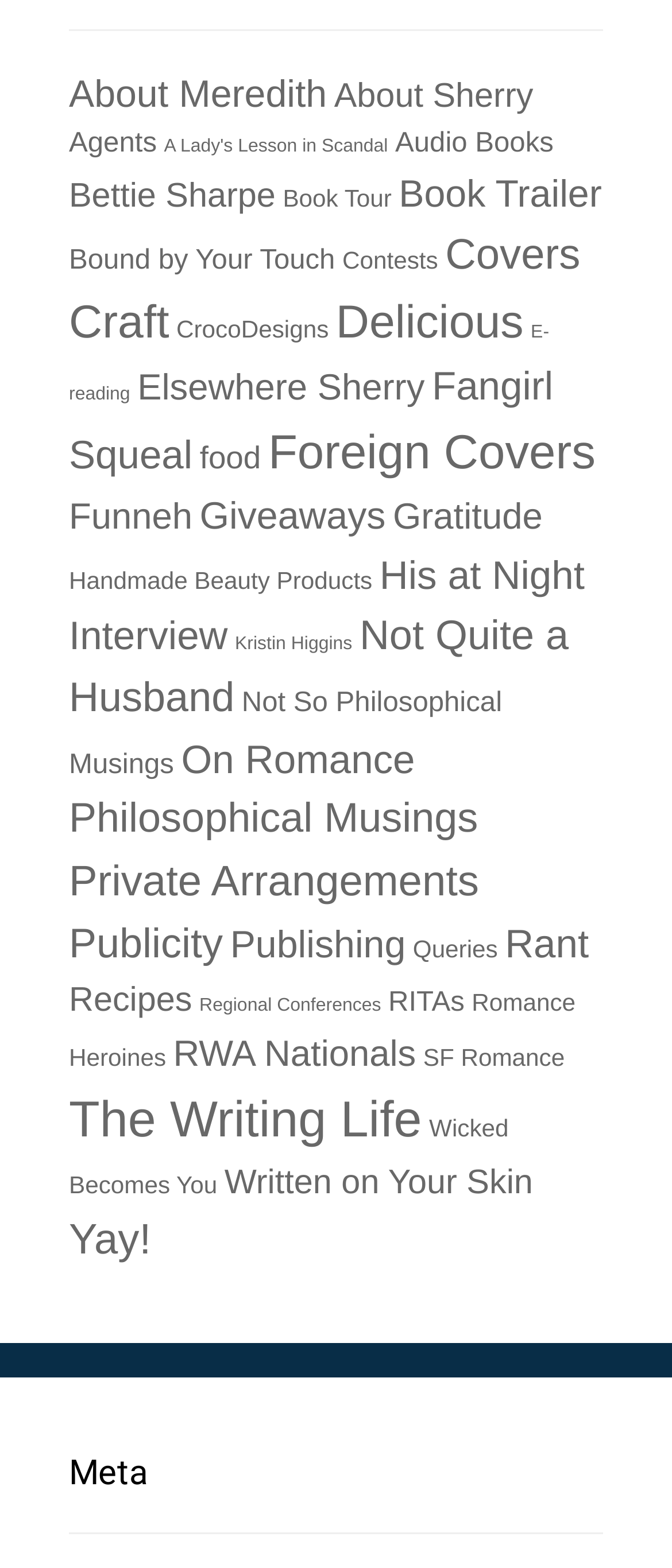Can you determine the bounding box coordinates of the area that needs to be clicked to fulfill the following instruction: "Read about logistics services"?

None